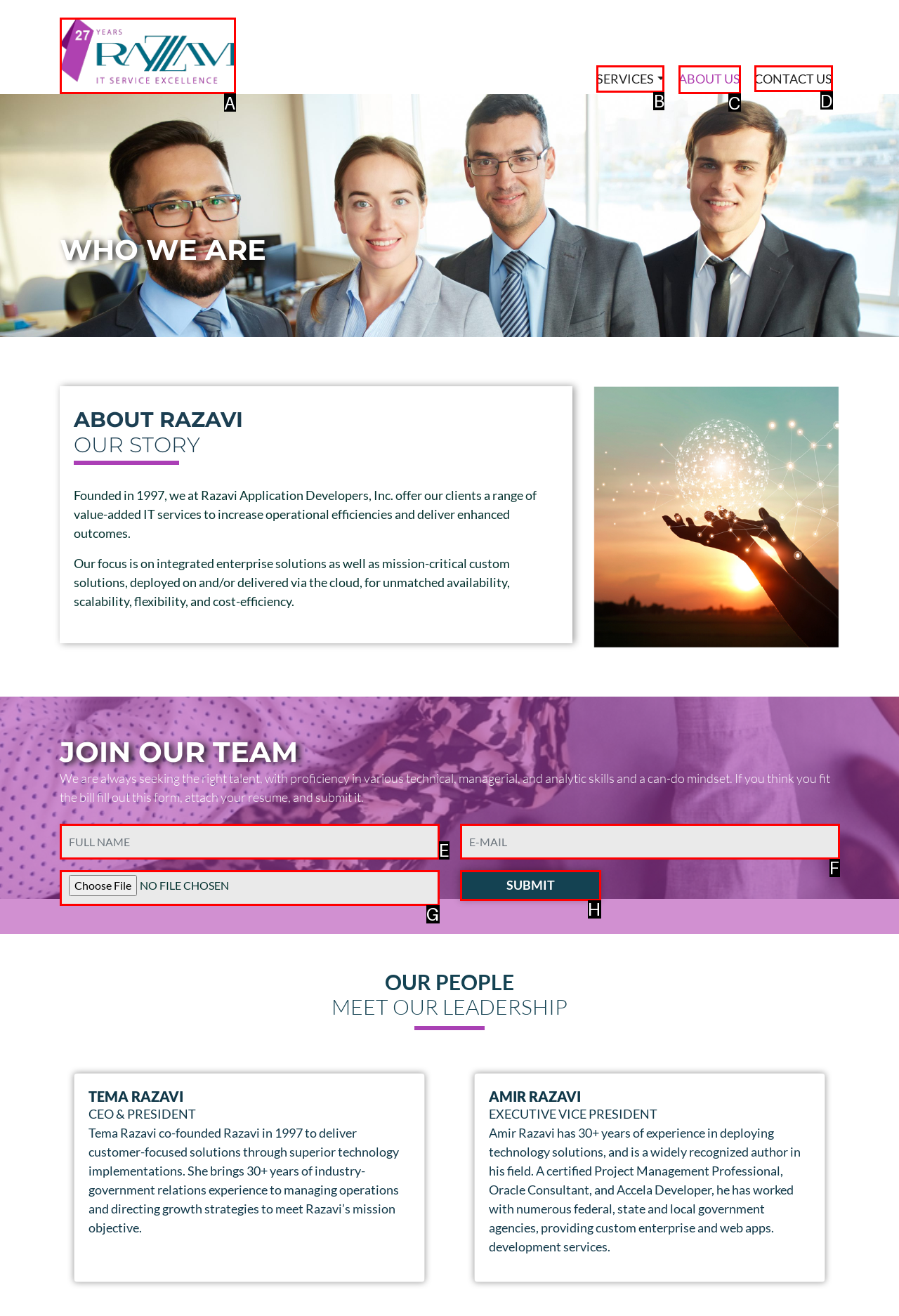To execute the task: Click the SERVICES button, which one of the highlighted HTML elements should be clicked? Answer with the option's letter from the choices provided.

B